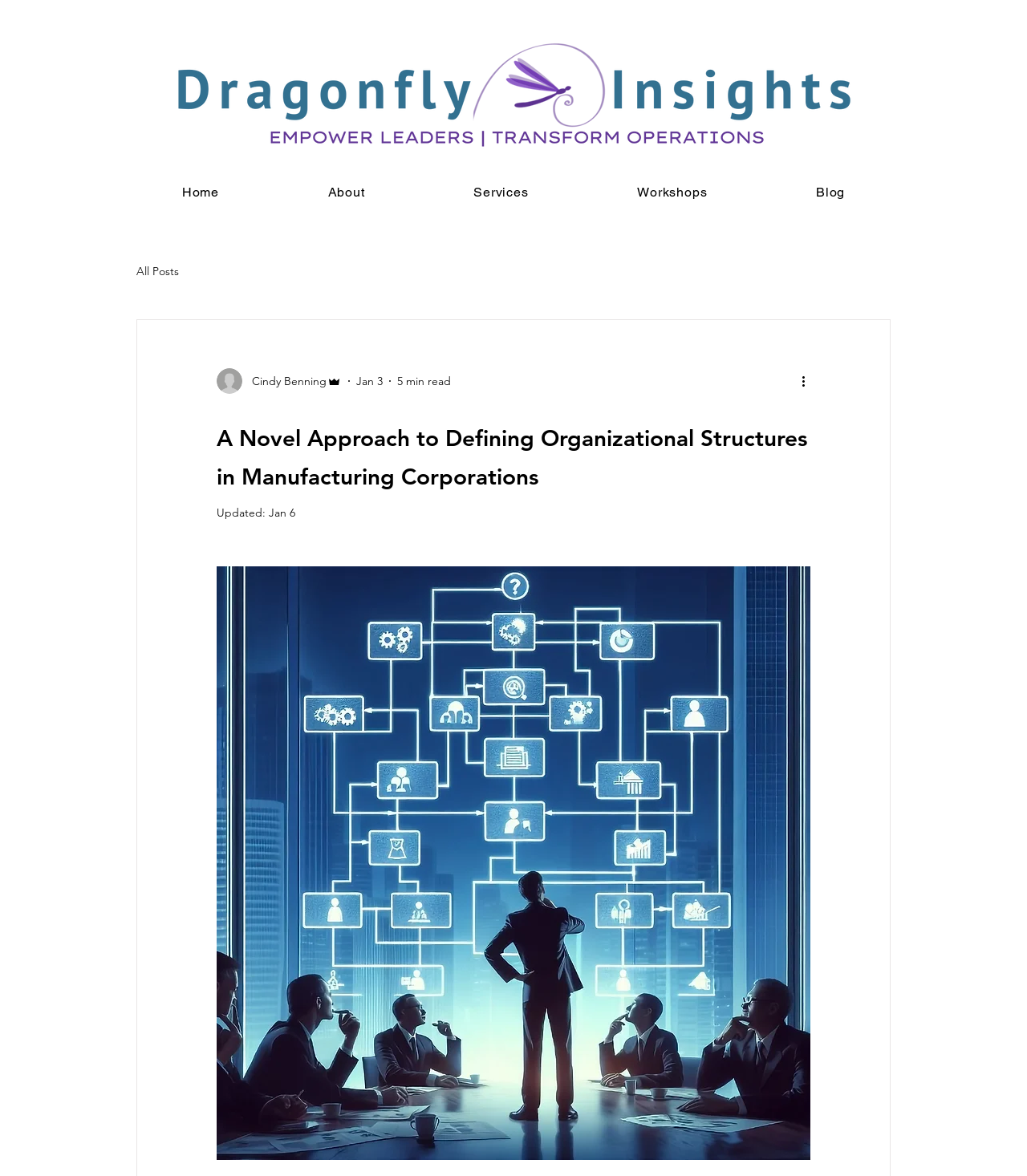Pinpoint the bounding box coordinates of the element that must be clicked to accomplish the following instruction: "Click the Home link". The coordinates should be in the format of four float numbers between 0 and 1, i.e., [left, top, right, bottom].

[0.127, 0.15, 0.263, 0.177]